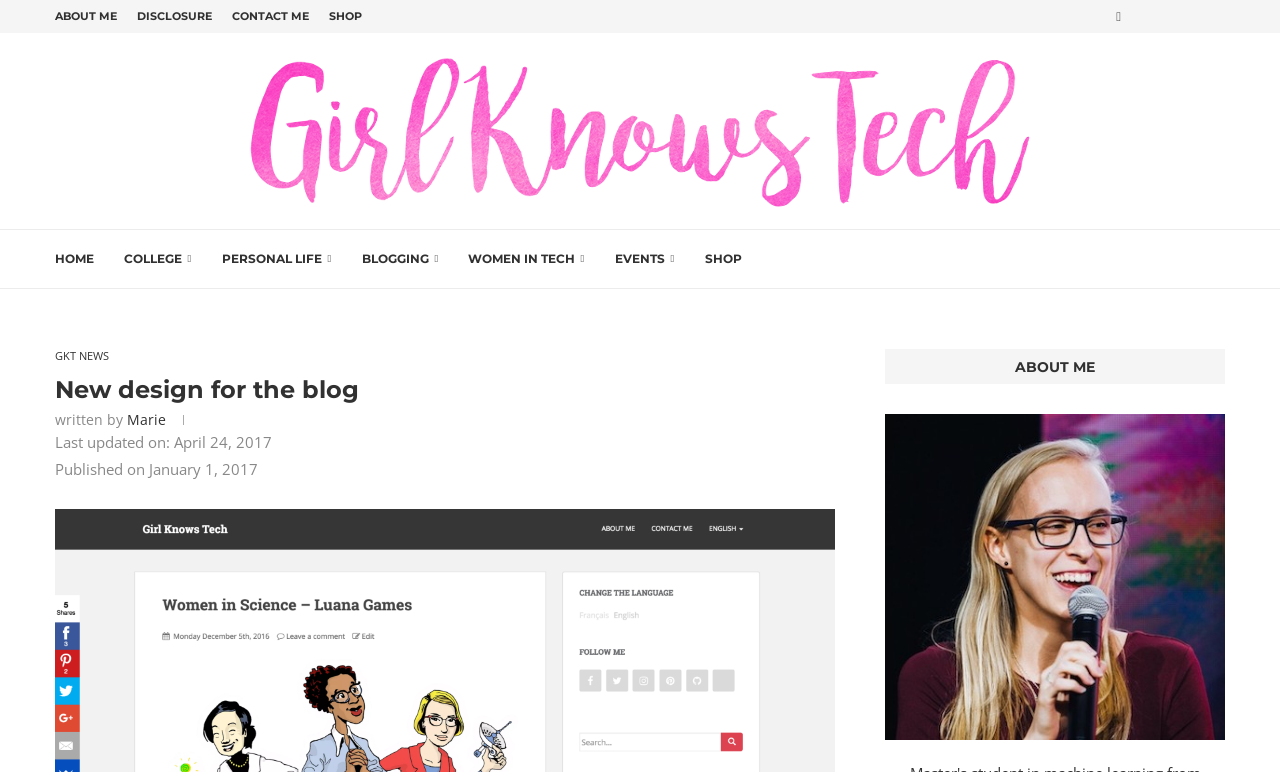Generate the main heading text from the webpage.

New design for the blog